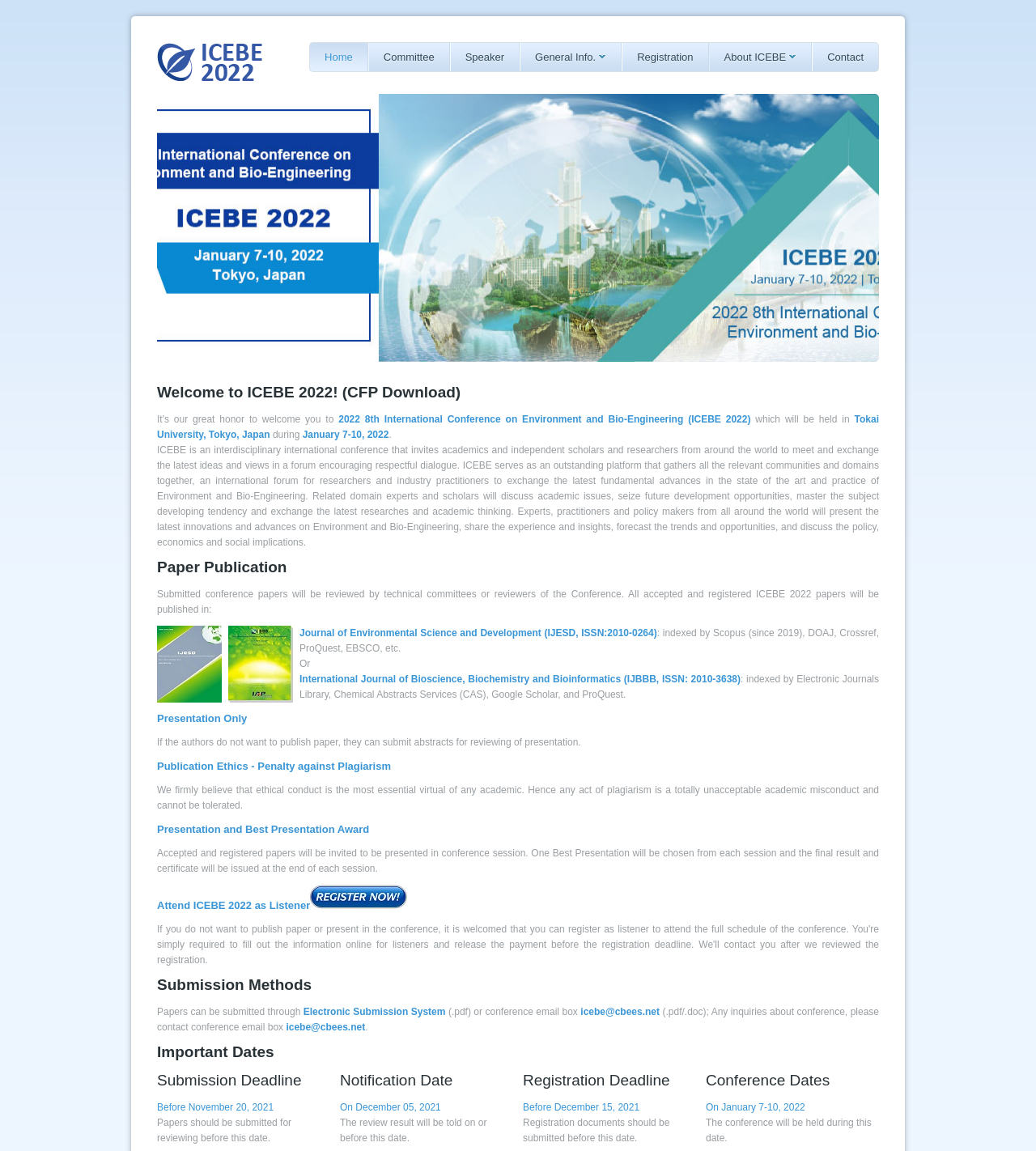Determine the bounding box coordinates of the UI element that matches the following description: "icebe@cbees.net". The coordinates should be four float numbers between 0 and 1 in the format [left, top, right, bottom].

[0.56, 0.874, 0.637, 0.884]